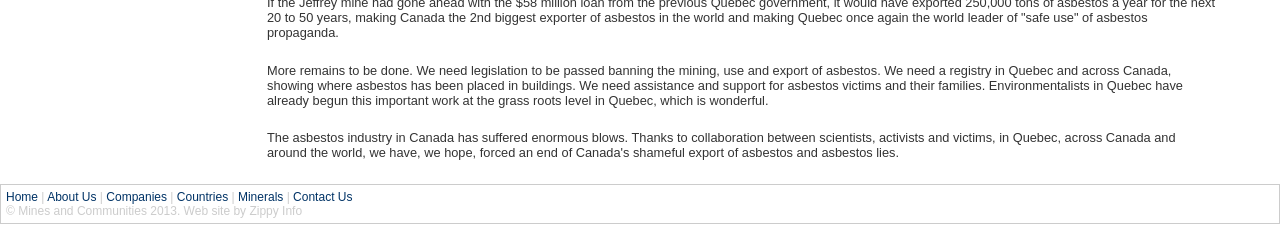What is the purpose of the webpage?
Relying on the image, give a concise answer in one word or a brief phrase.

Raising awareness